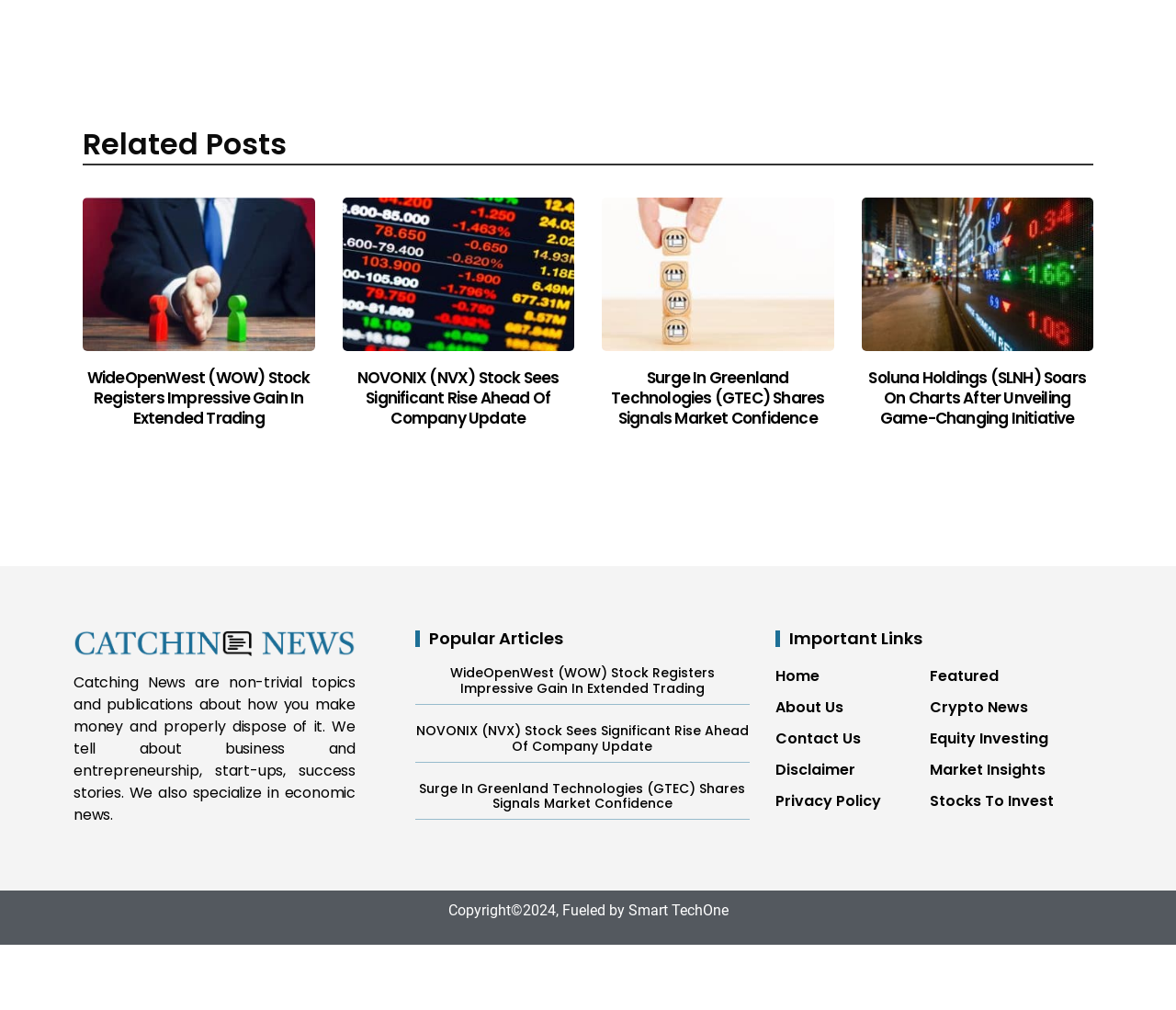Could you locate the bounding box coordinates for the section that should be clicked to accomplish this task: "read related posts".

[0.07, 0.129, 0.93, 0.158]